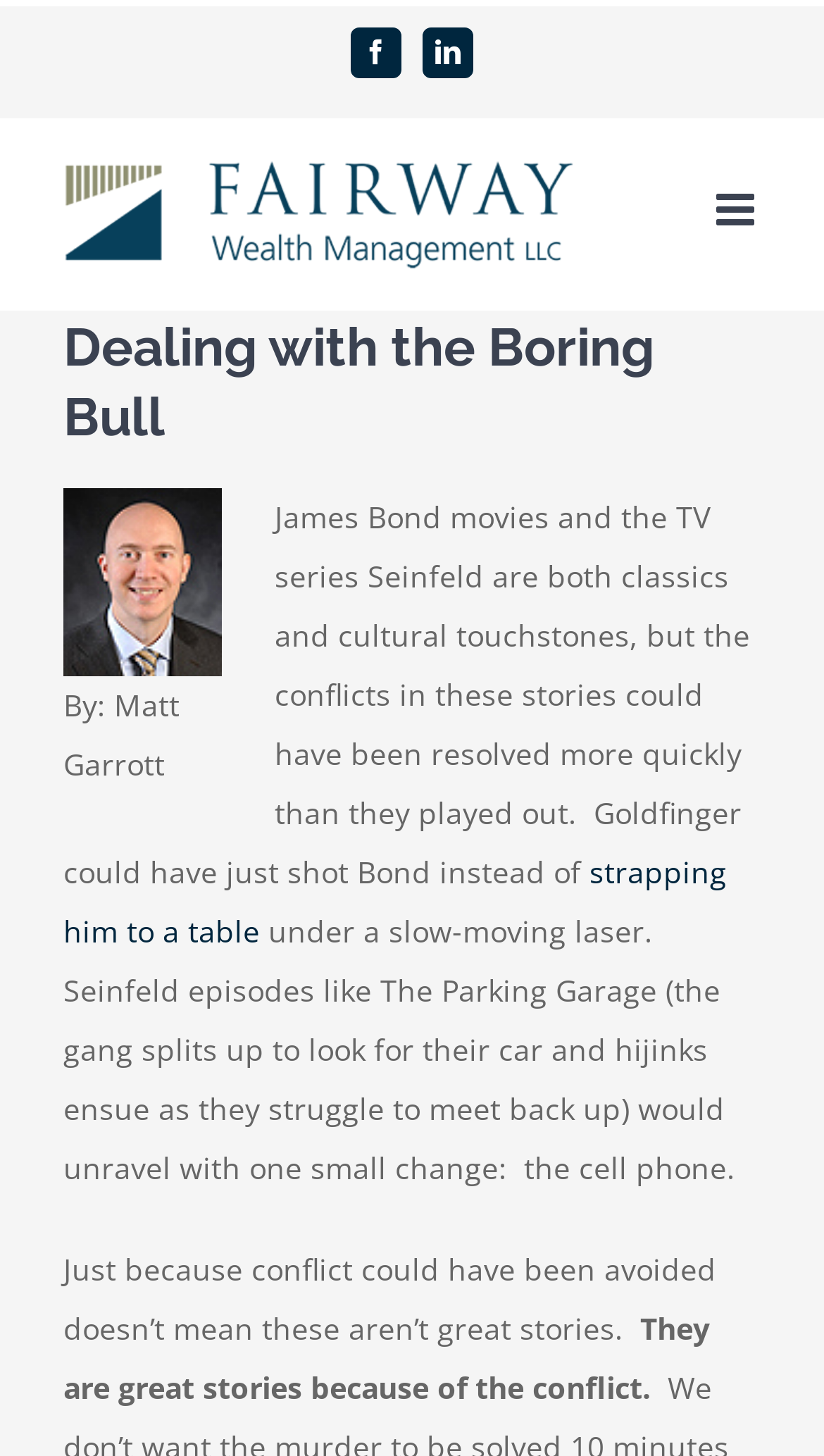Find the bounding box coordinates for the HTML element specified by: "Facebook".

[0.426, 0.019, 0.487, 0.054]